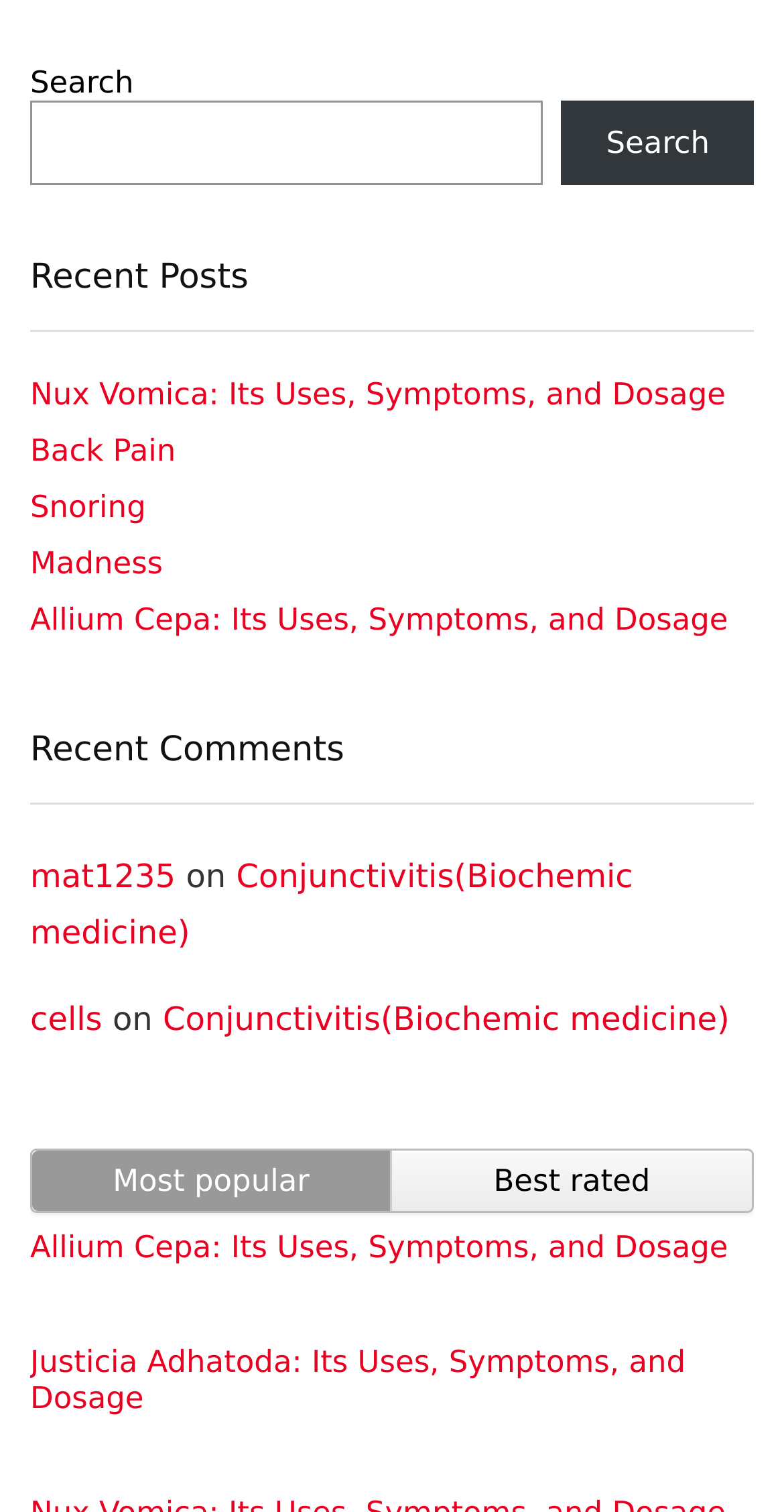Using the image as a reference, answer the following question in as much detail as possible:
How many links are there under 'Recent Posts'?

Under the 'Recent Posts' heading, there are five links: 'Nux Vomica: Its Uses, Symptoms, and Dosage', 'Back Pain', 'Snoring', 'Madness', and 'Allium Cepa: Its Uses, Symptoms, and Dosage'.